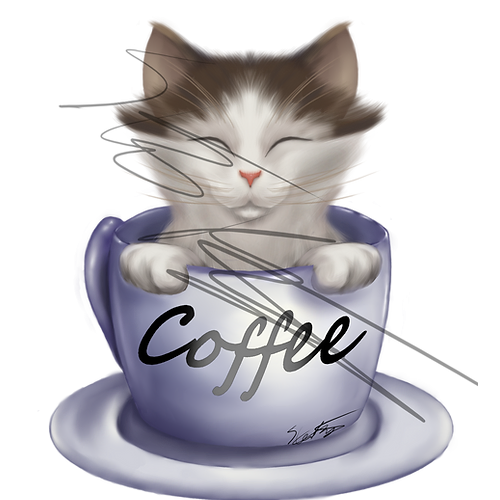Create a vivid and detailed description of the image.

This whimsical illustration features an adorable cat nestled comfortably in a large, purple coffee cup. The cat, with its eyes closed and a serene expression, adds a touch of charm and playfulness to the scene. The word "Coffee" is artistically inscribed in a bold, flowing script across the front of the cup, emphasizing the theme. The image is surrounded by a simple white plate, enhancing the overall aesthetic. This design exemplifies a delightful blend of cuteness and coffee culture, making it a perfect sticker for any coffee lover or cat enthusiast. The vibrant colors and soft lines bring the illustration to life, appealing to a wide audience looking for fun, quirky accessories.